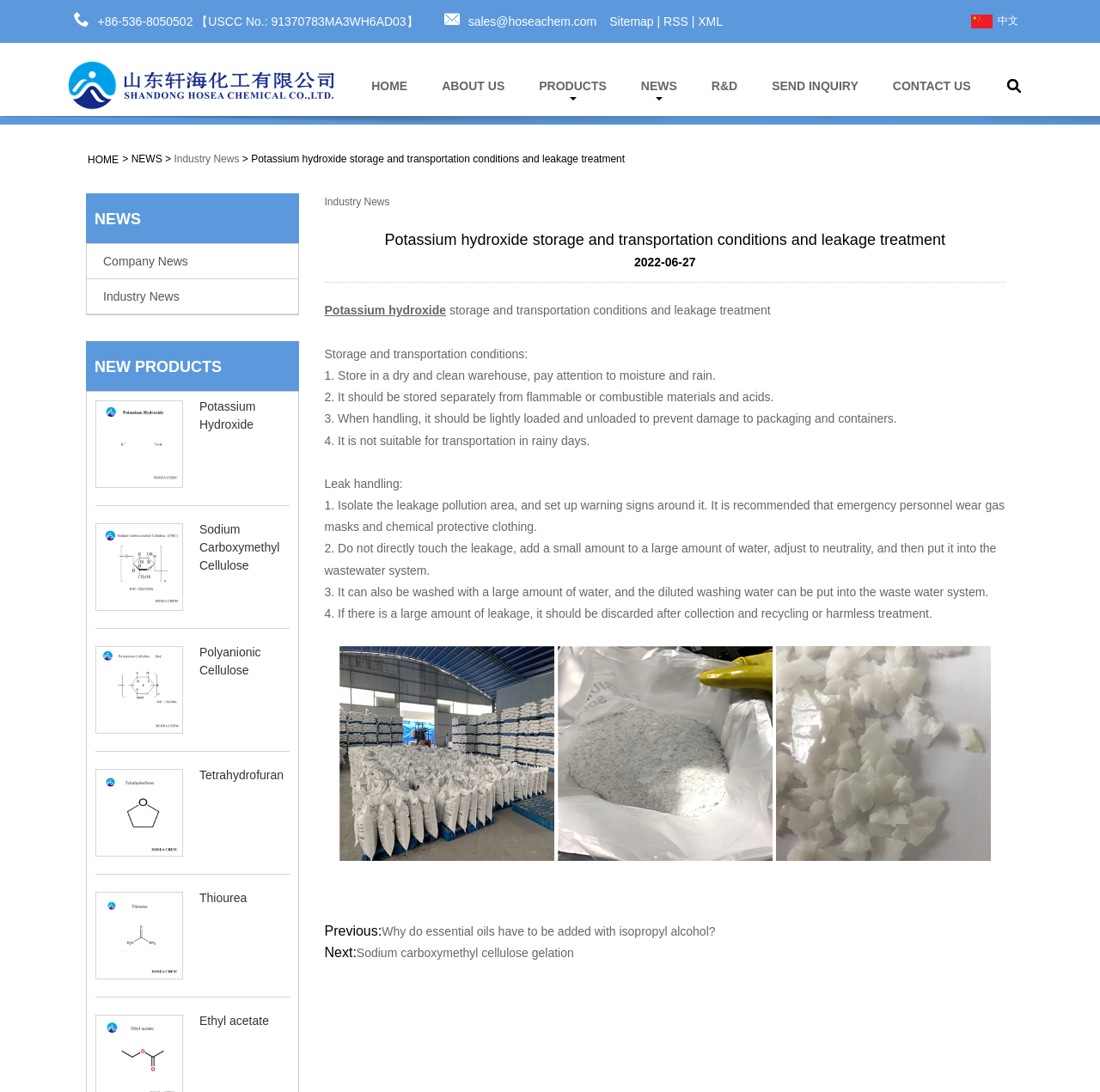How should potassium hydroxide be stored?
Make sure to answer the question with a detailed and comprehensive explanation.

The storage conditions for potassium hydroxide can be found in the section 'Storage and transportation conditions' on the webpage. According to the text, it should be stored in a dry and clean warehouse, and attention should be paid to moisture and rain.